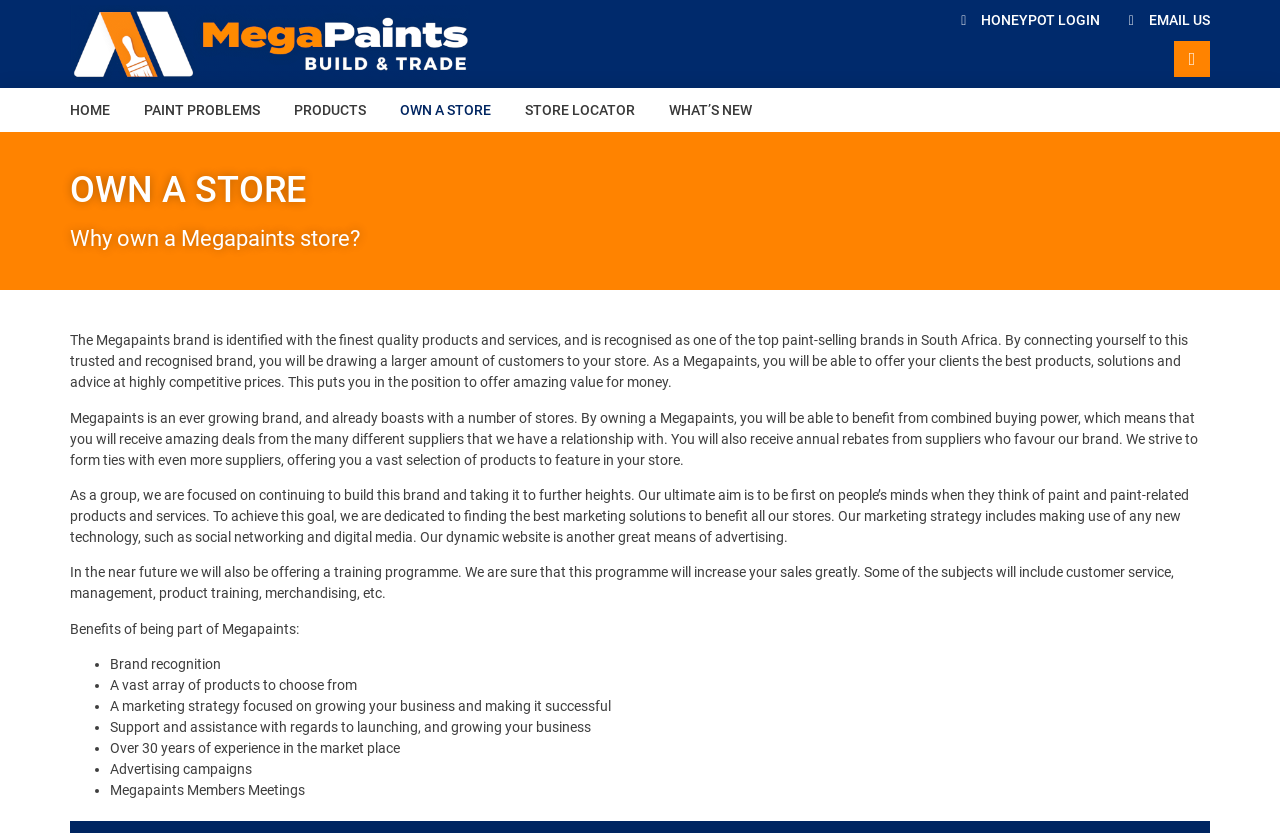Please identify the bounding box coordinates of the element that needs to be clicked to execute the following command: "Click on the PAINT PROBLEMS link". Provide the bounding box using four float numbers between 0 and 1, formatted as [left, top, right, bottom].

[0.112, 0.106, 0.203, 0.159]